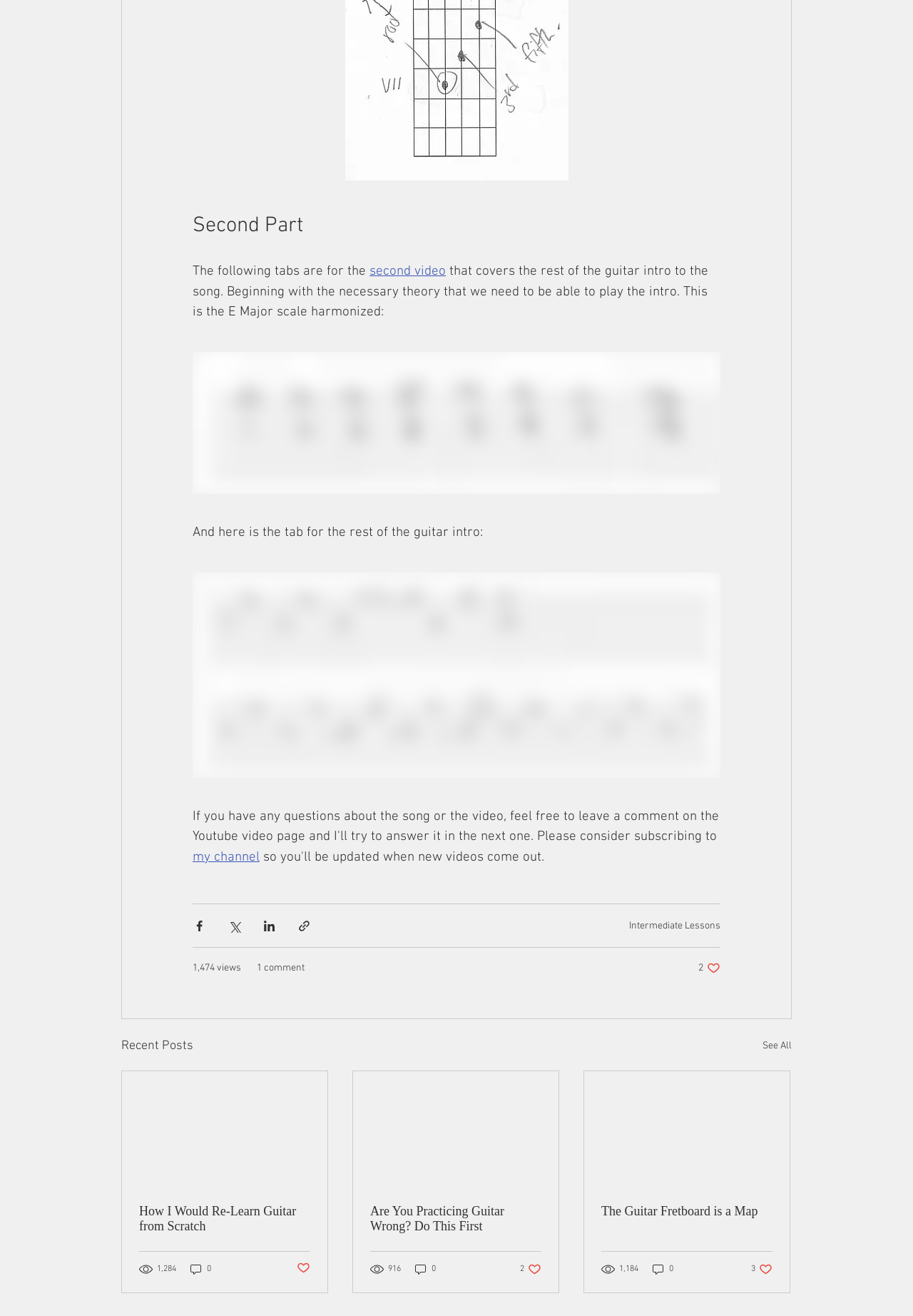Specify the bounding box coordinates of the area that needs to be clicked to achieve the following instruction: "Click the 'E Major scale harmonized on guitar' button".

[0.211, 0.268, 0.789, 0.375]